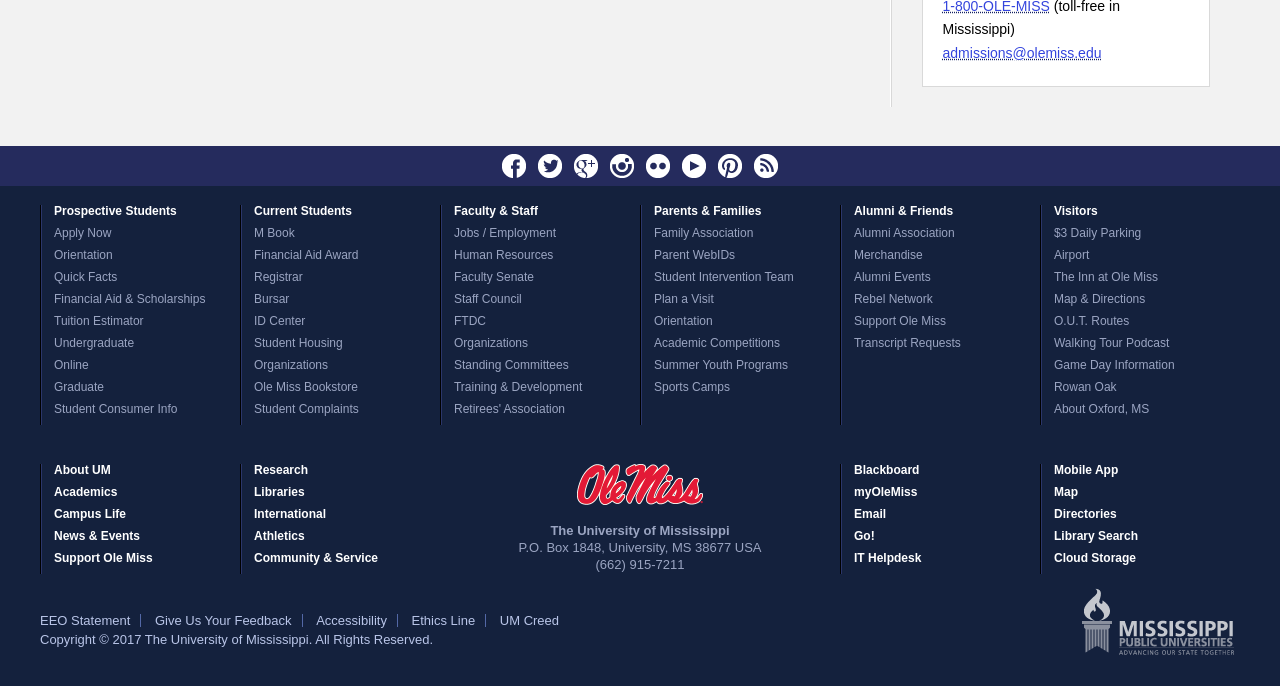How many categories are available under the main navigation?
Answer the question with just one word or phrase using the image.

6